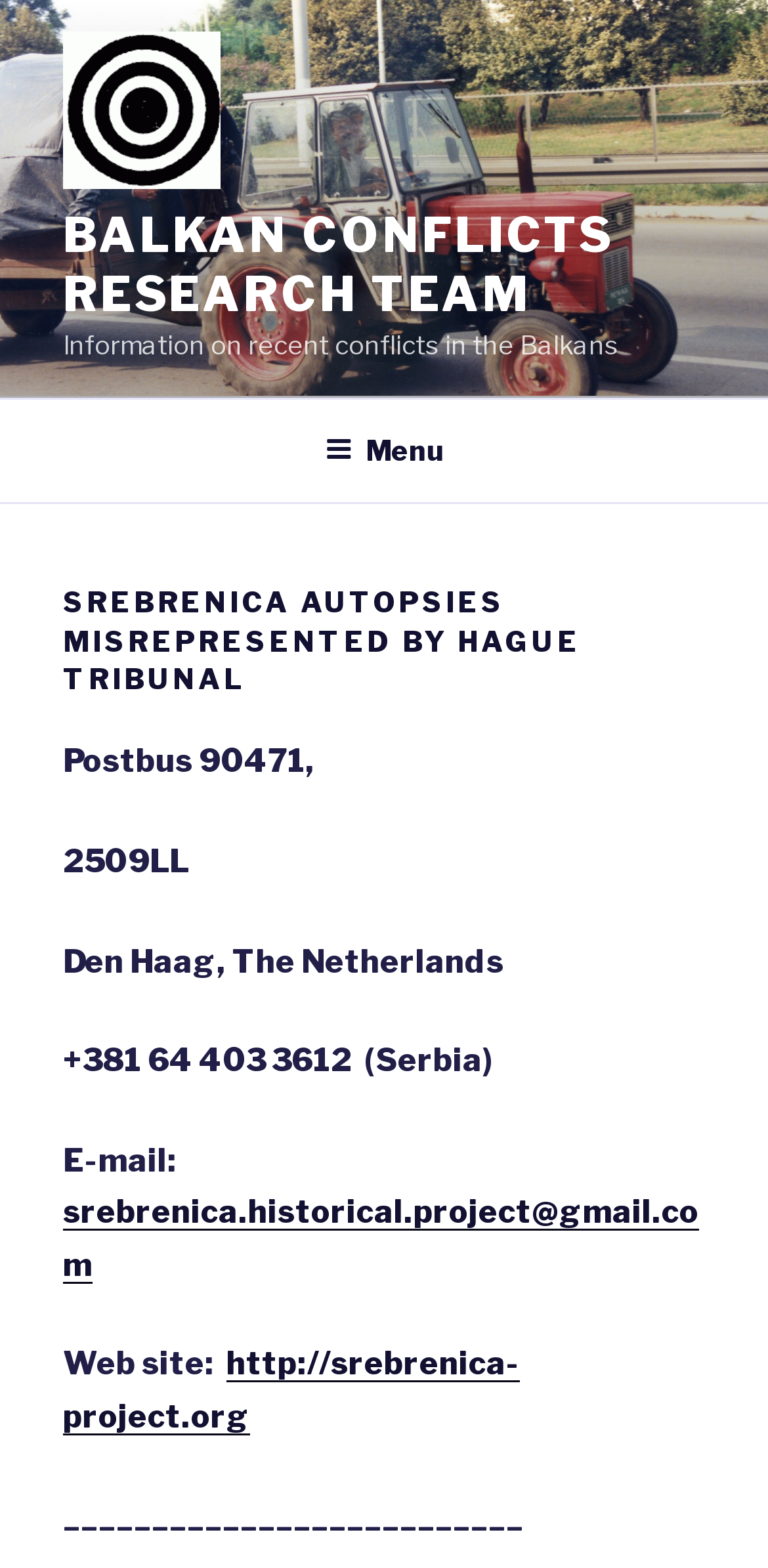What is the website of the Srebrenica Project?
Refer to the image and give a detailed answer to the question.

The website can be found in the contact information section, where it is listed as 'Web site:' followed by the website URL.